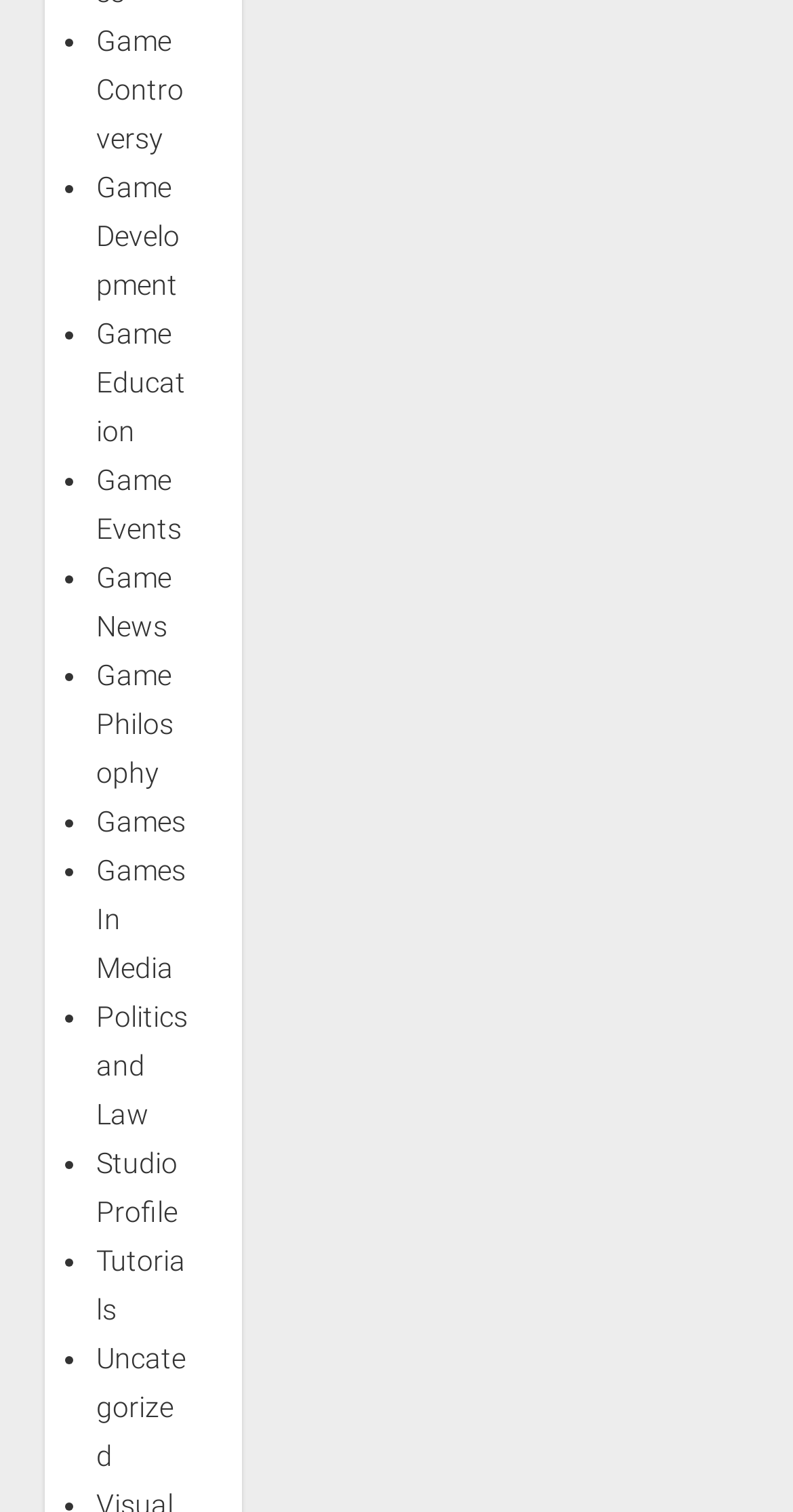What are the categories of game-related topics?
Use the information from the screenshot to give a comprehensive response to the question.

By examining the list of links on the webpage, I can see that there are multiple categories of game-related topics, including Game Controversy, Game Development, Game Education, and so on. These categories are listed in a vertical order, with each category represented by a link.